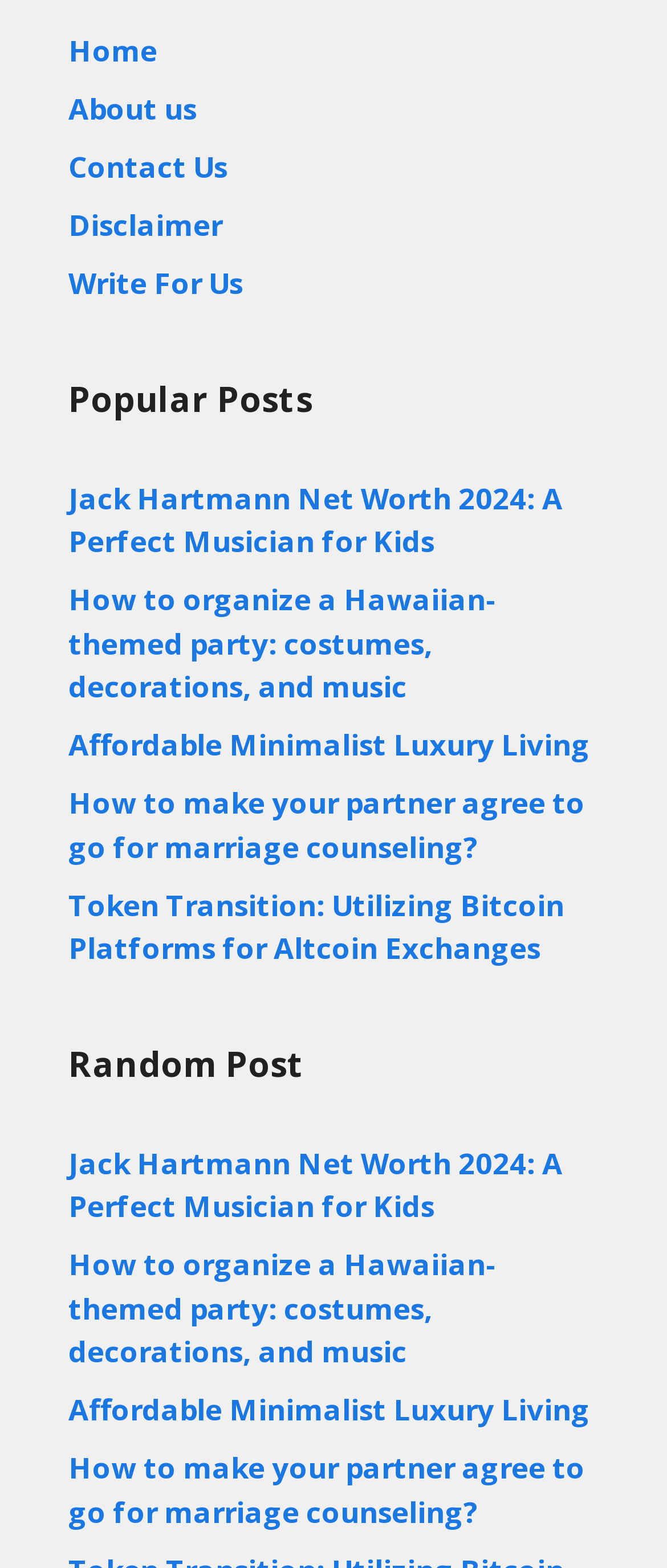Provide the bounding box coordinates of the HTML element described by the text: "Write For Us". The coordinates should be in the format [left, top, right, bottom] with values between 0 and 1.

[0.103, 0.168, 0.364, 0.193]